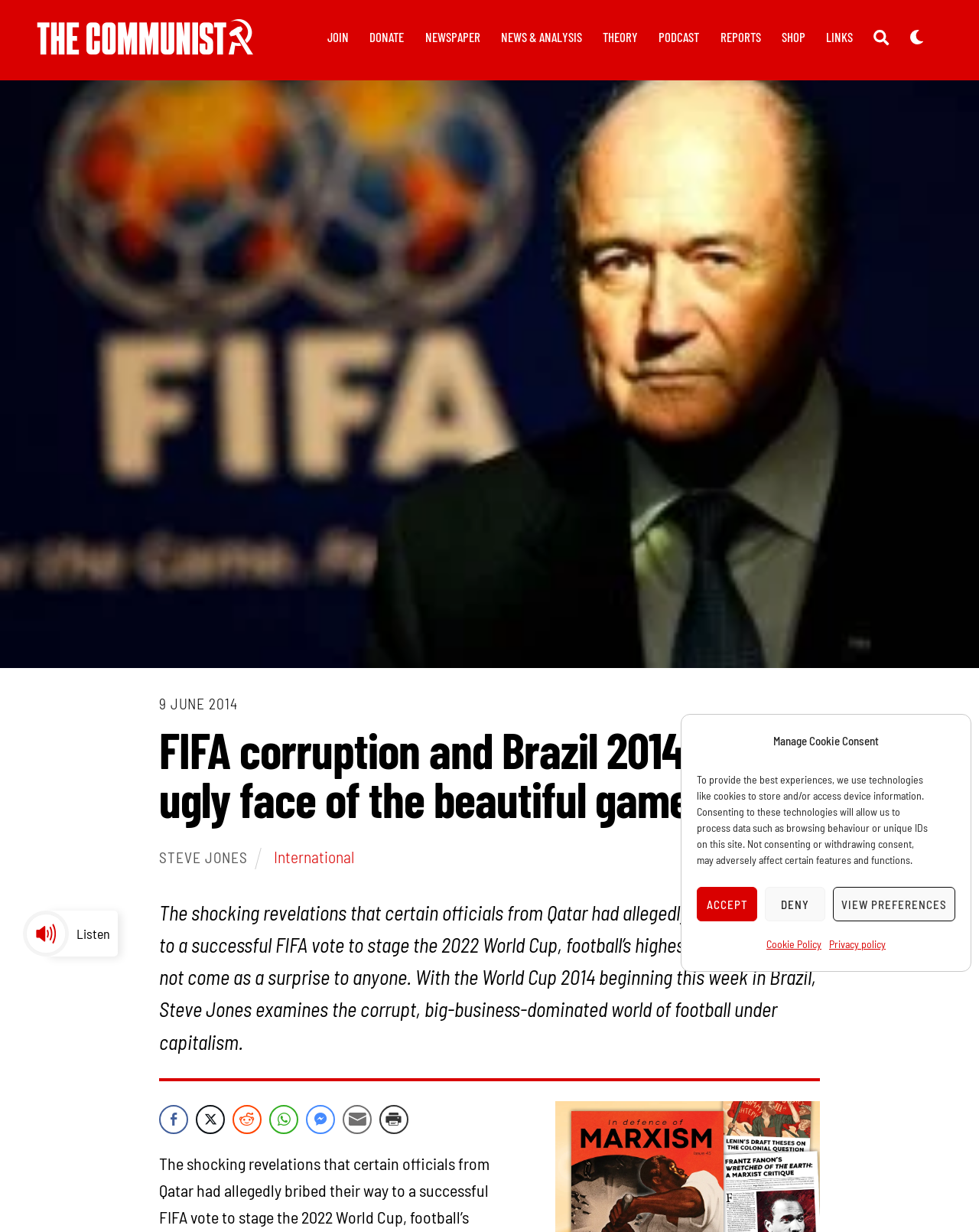Detail the webpage's structure and highlights in your description.

The webpage appears to be an article from The Communist, a news and analysis website. At the top, there is a dialog box for managing cookie consent, which includes a description of how the website uses technologies like cookies, and buttons to accept, deny, or view preferences. Below this, there is a header section with links to the website's main sections, including "Search", "DARK MODE", "JOIN", "DONATE", "NEWSPAPER", "NEWS & ANALYSIS", "THEORY", "PODCAST", "REPORTS", "SHOP", and "LINKS".

To the left of the header section, there is a logo of The Communist, and an image related to the article. The article's title, "FIFA corruption and Brazil 2014: the ugly face of the beautiful game", is displayed prominently, along with the date "9 JUNE 2014" and the author's name, "STEVE JONES". The article's content is a critical analysis of the FIFA corruption scandal and the world of football under capitalism.

Below the article's title, there are links to related categories, including "International". The article's text is followed by a series of social media sharing buttons, allowing users to share the article on Facebook, Twitter, Reddit, WhatsApp, Facebook Messenger, email, and print.

At the bottom of the page, there is a plugin object for a webreader icon, a "Listen" button, and a button with an image, although its purpose is unclear.